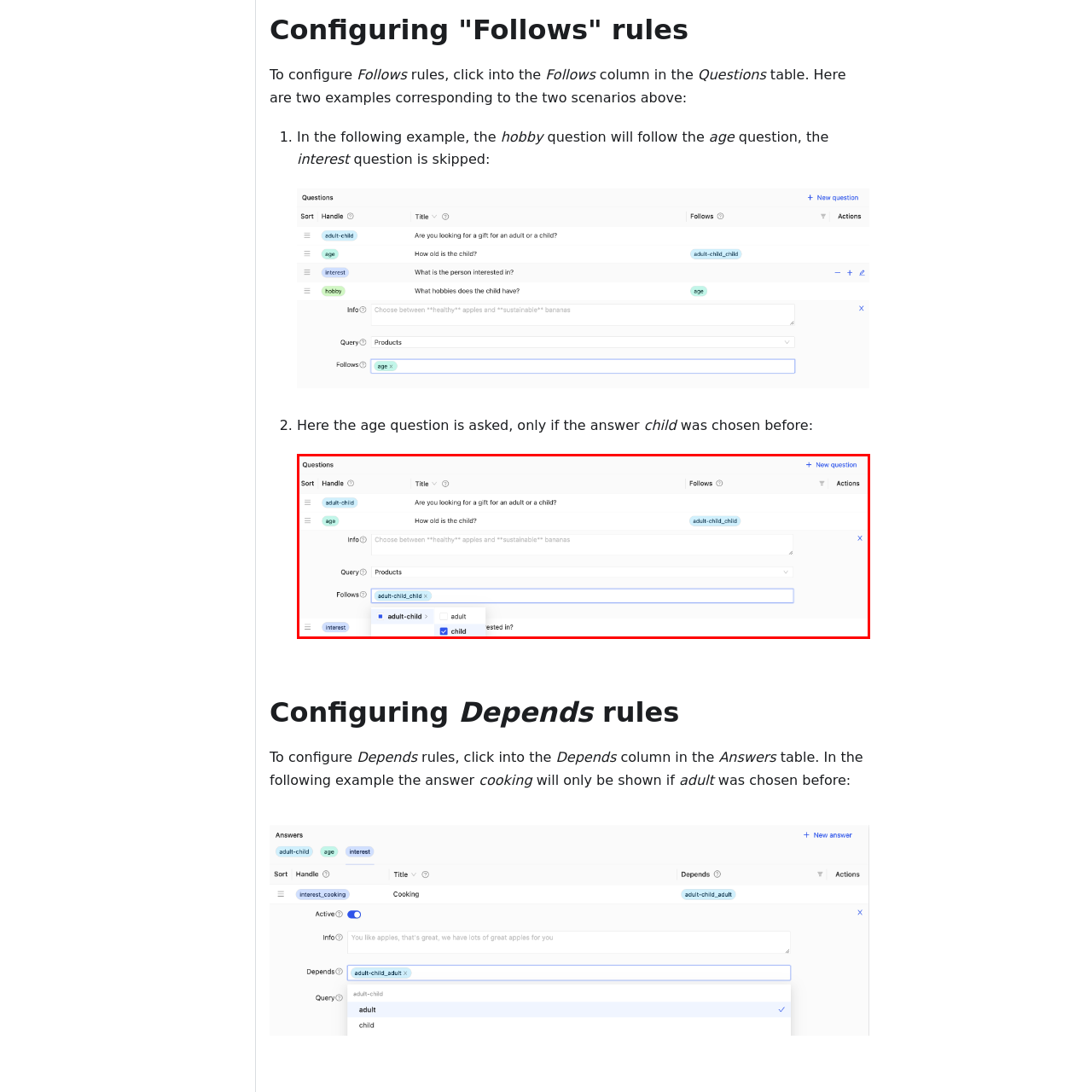Concentrate on the image highlighted by the red boundary and deliver a detailed answer to the following question, using the information from the image:
What type of logic is used in the questionnaire design?

The questionnaire design uses branching logic, which means that the next question or set of questions is determined by the user's response to the previous question, as seen in the follow-up question 'How old is the child?' which is only presented if the user selects 'child' in the first question.